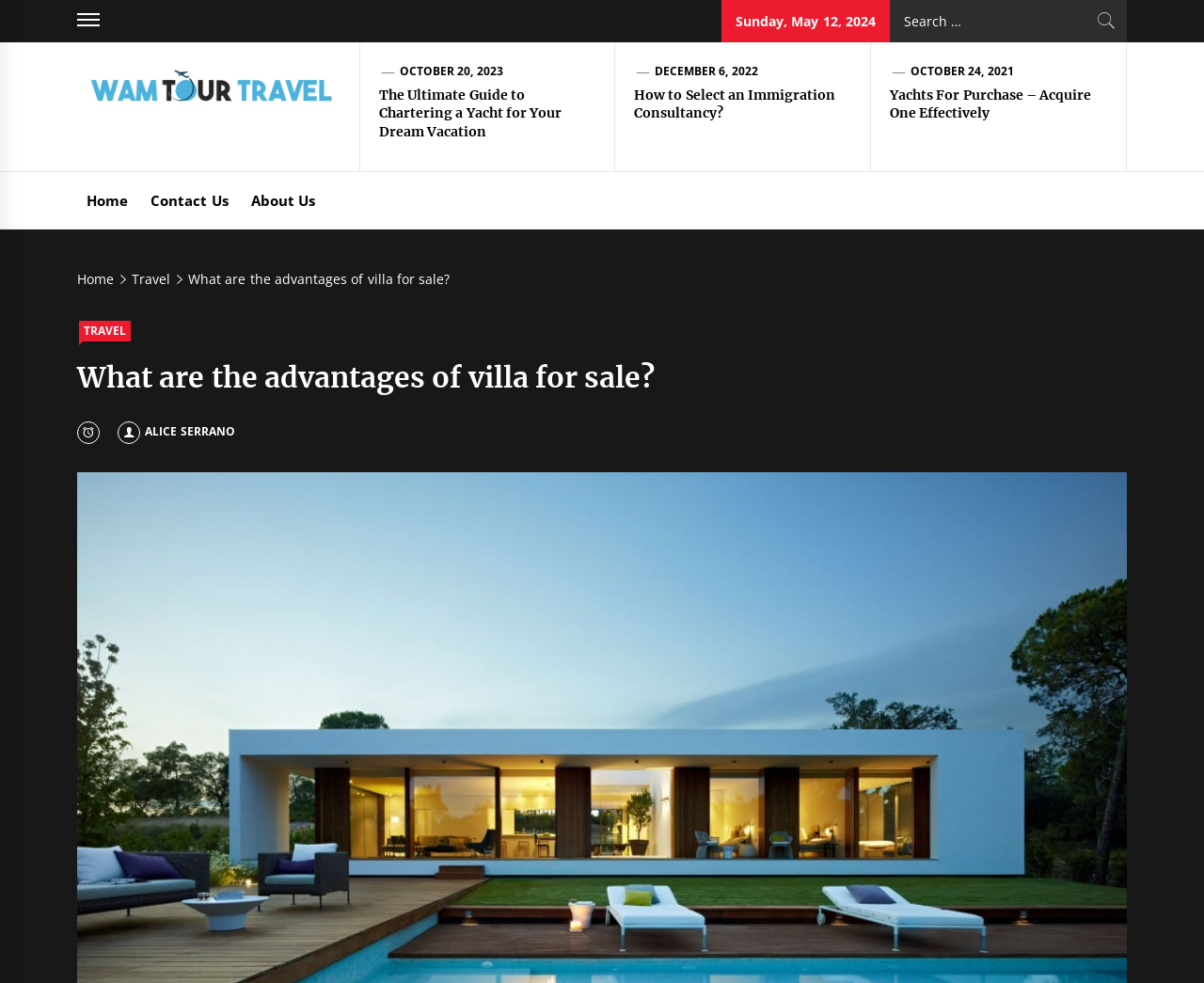How many figures are on the webpage?
Kindly give a detailed and elaborate answer to the question.

I counted the number of figure elements on the webpage, which are [152] figure, [153] figure, and [154] figure. Therefore, there are 3 figures on the webpage.